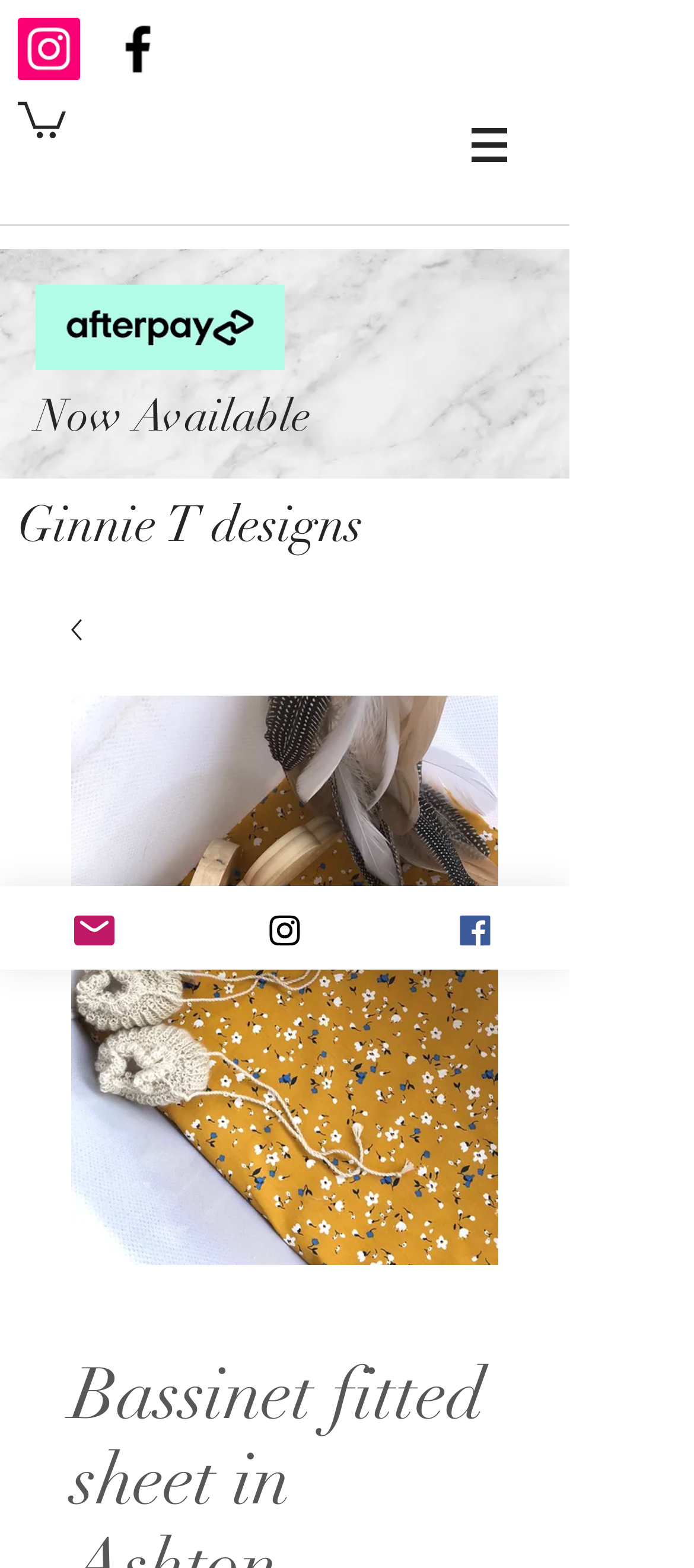Using the given description, provide the bounding box coordinates formatted as (top-left x, top-left y, bottom-right x, bottom-right y), with all values being floating point numbers between 0 and 1. Description: aria-label="Instagram Social Icon"

[0.026, 0.011, 0.115, 0.051]